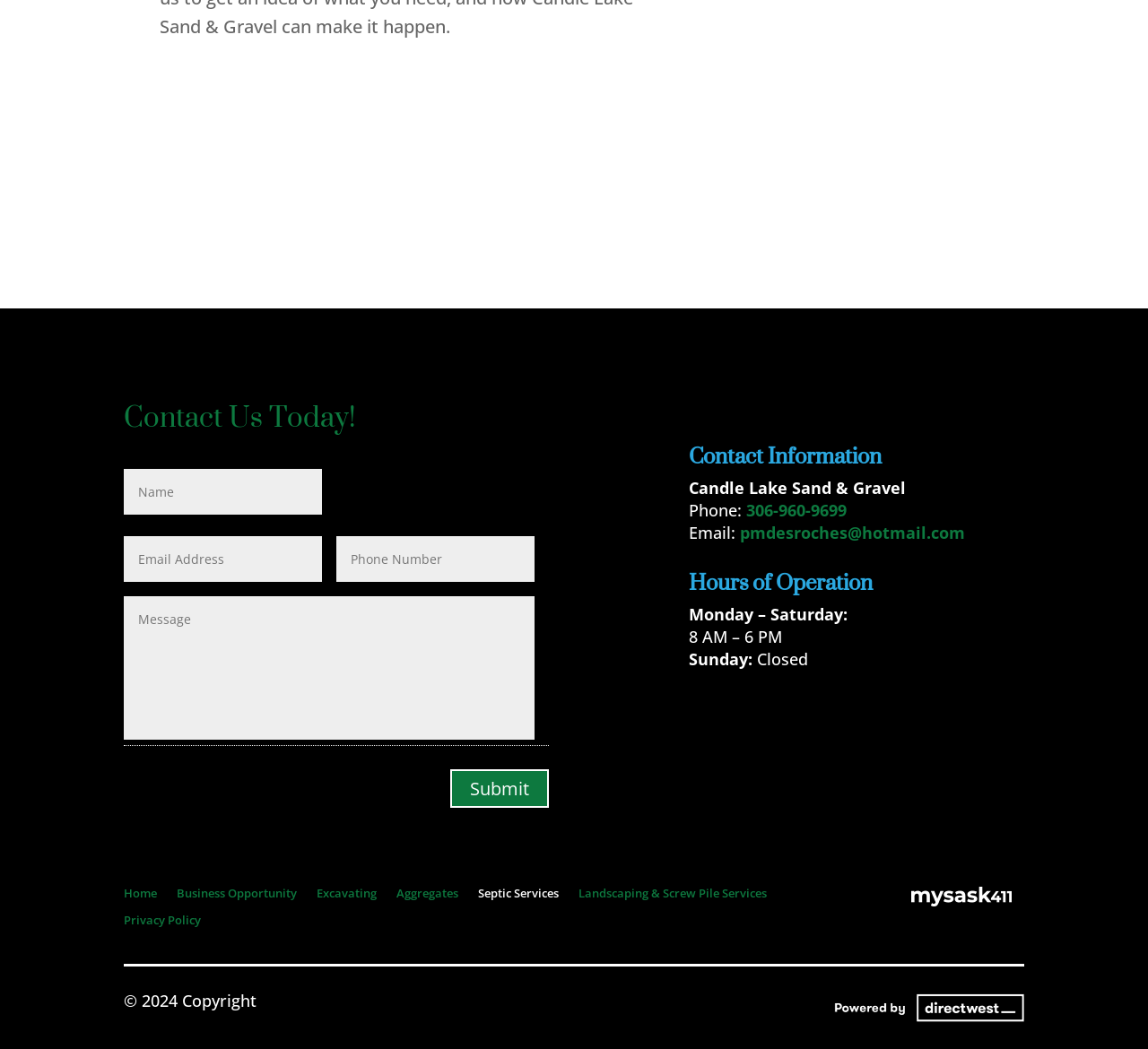What are the business hours on Monday to Saturday?
Please answer the question with as much detail and depth as you can.

The business hours can be found in the 'Hours of Operation' section, which is located below the 'Contact Information' section. According to the text, the business is open from 8 AM to 6 PM on Monday to Saturday.